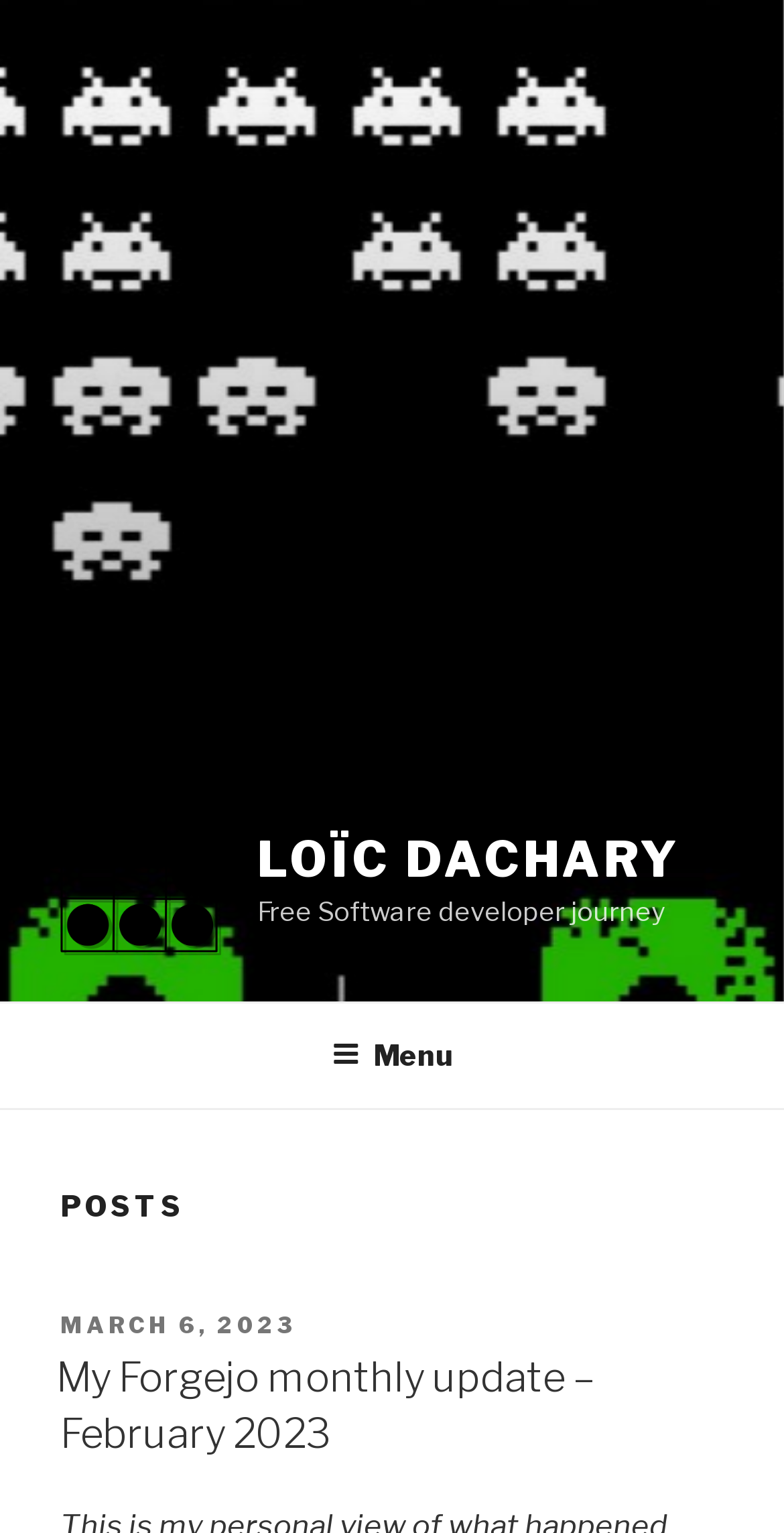Provide the bounding box coordinates of the HTML element this sentence describes: "Loïc Dachary". The bounding box coordinates consist of four float numbers between 0 and 1, i.e., [left, top, right, bottom].

[0.329, 0.542, 0.867, 0.58]